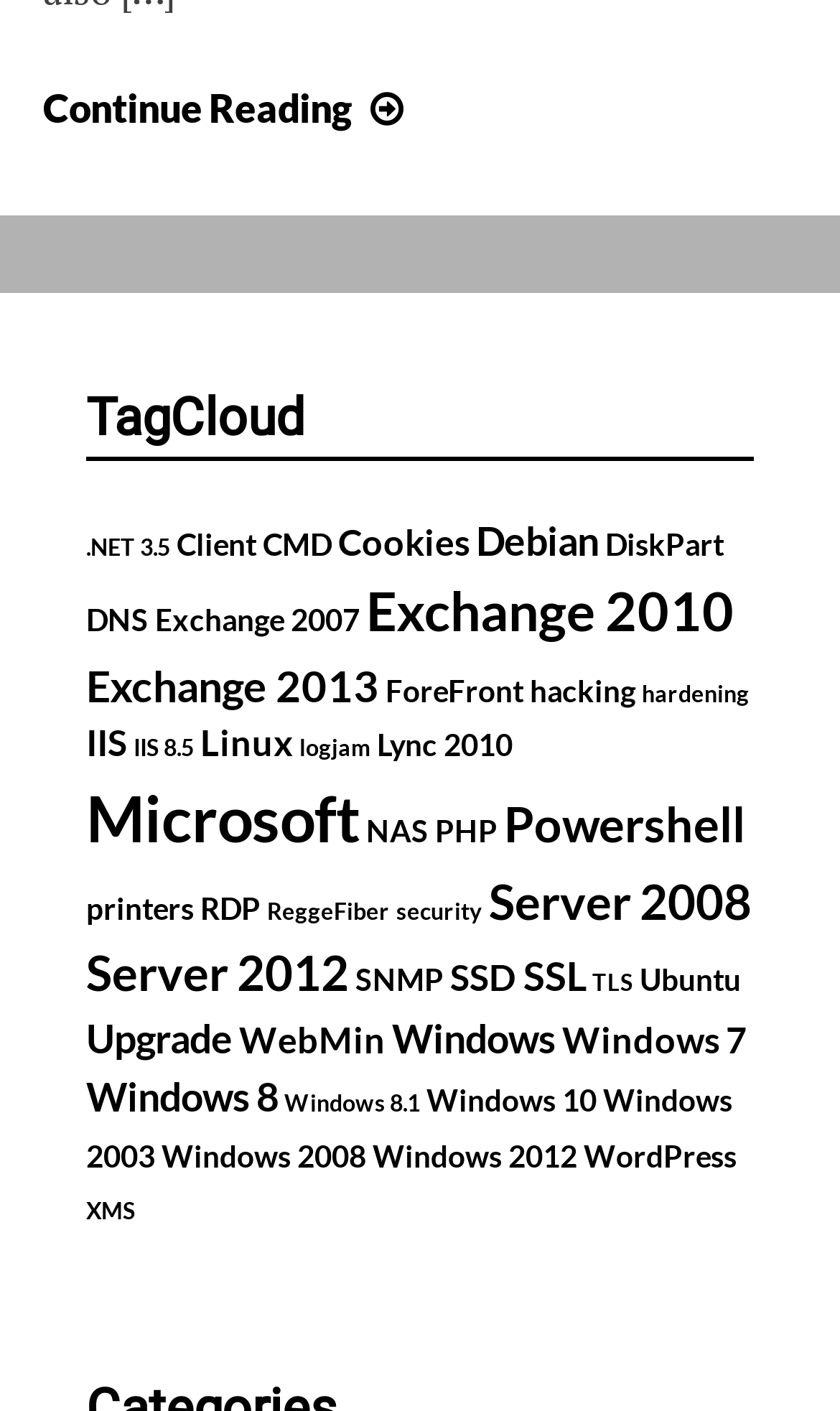Kindly respond to the following question with a single word or a brief phrase: 
What is the category with the most items?

Microsoft